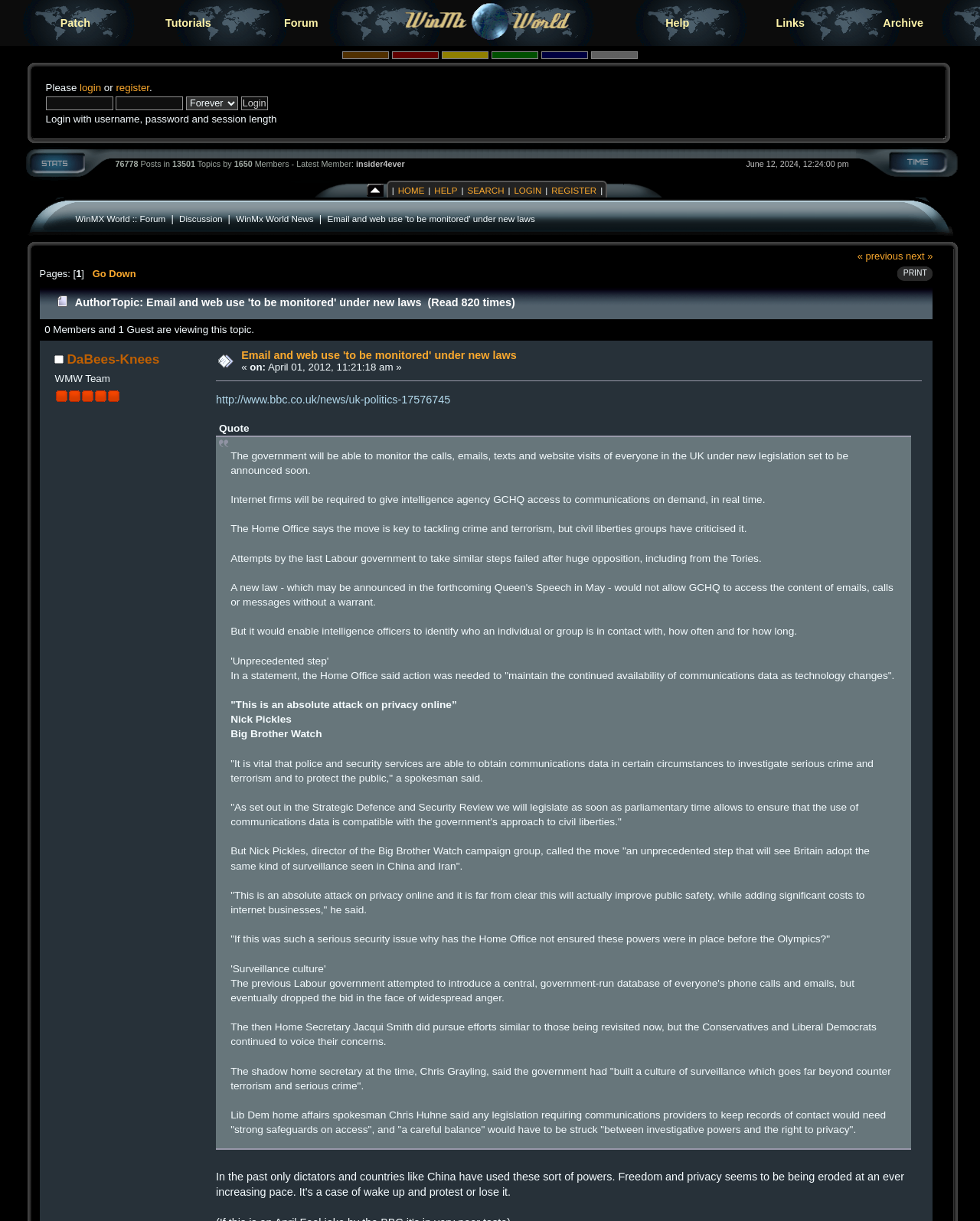Please analyze the image and give a detailed answer to the question:
What is the latest member's username?

The latest member's username is insider4ever, as indicated by the text 'Latest Member: insider4ever June 12, 2024, 12:24:00 pm'.